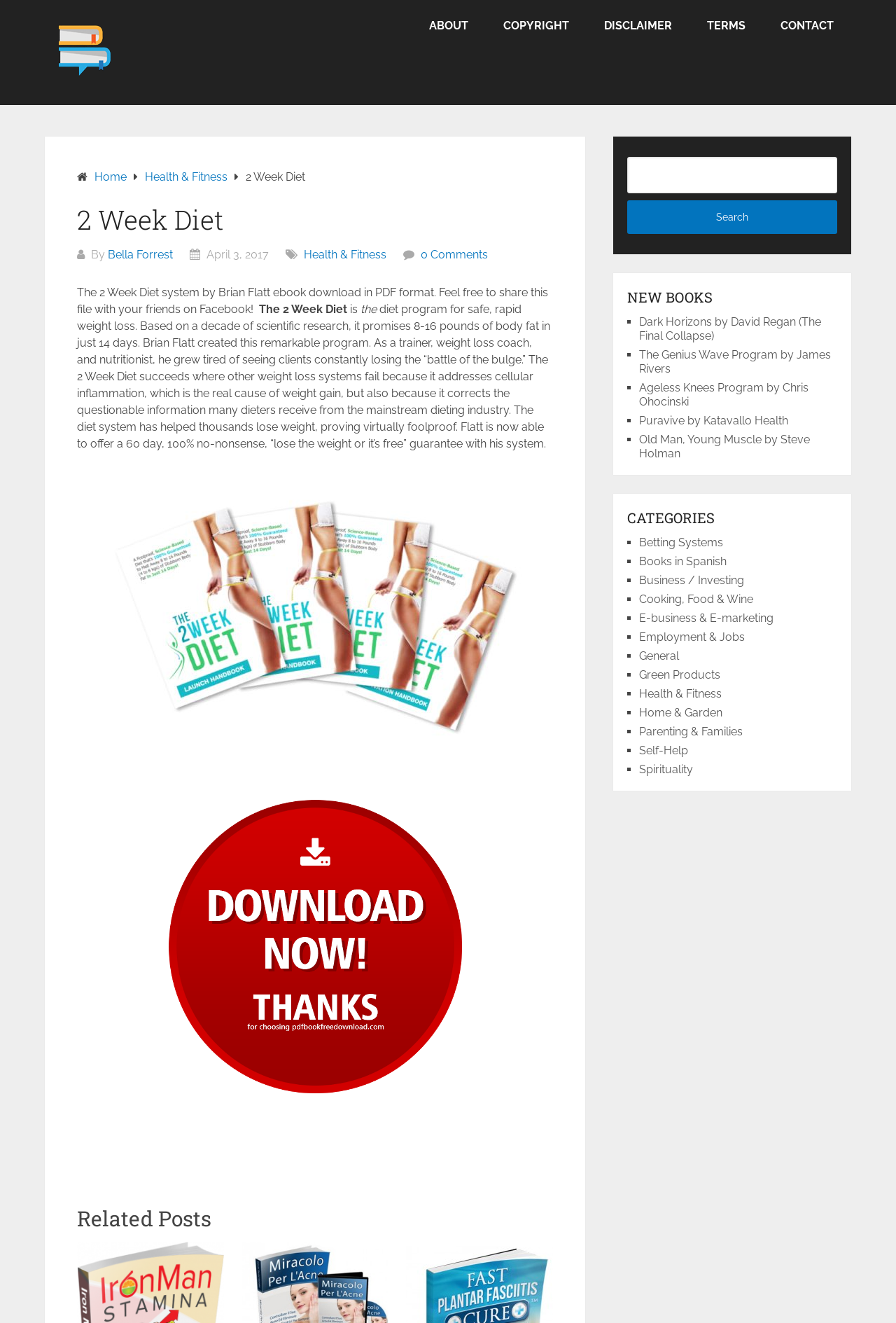Please identify the bounding box coordinates of the element's region that I should click in order to complete the following instruction: "Explore the 'Health & Fitness' category". The bounding box coordinates consist of four float numbers between 0 and 1, i.e., [left, top, right, bottom].

[0.713, 0.519, 0.806, 0.529]